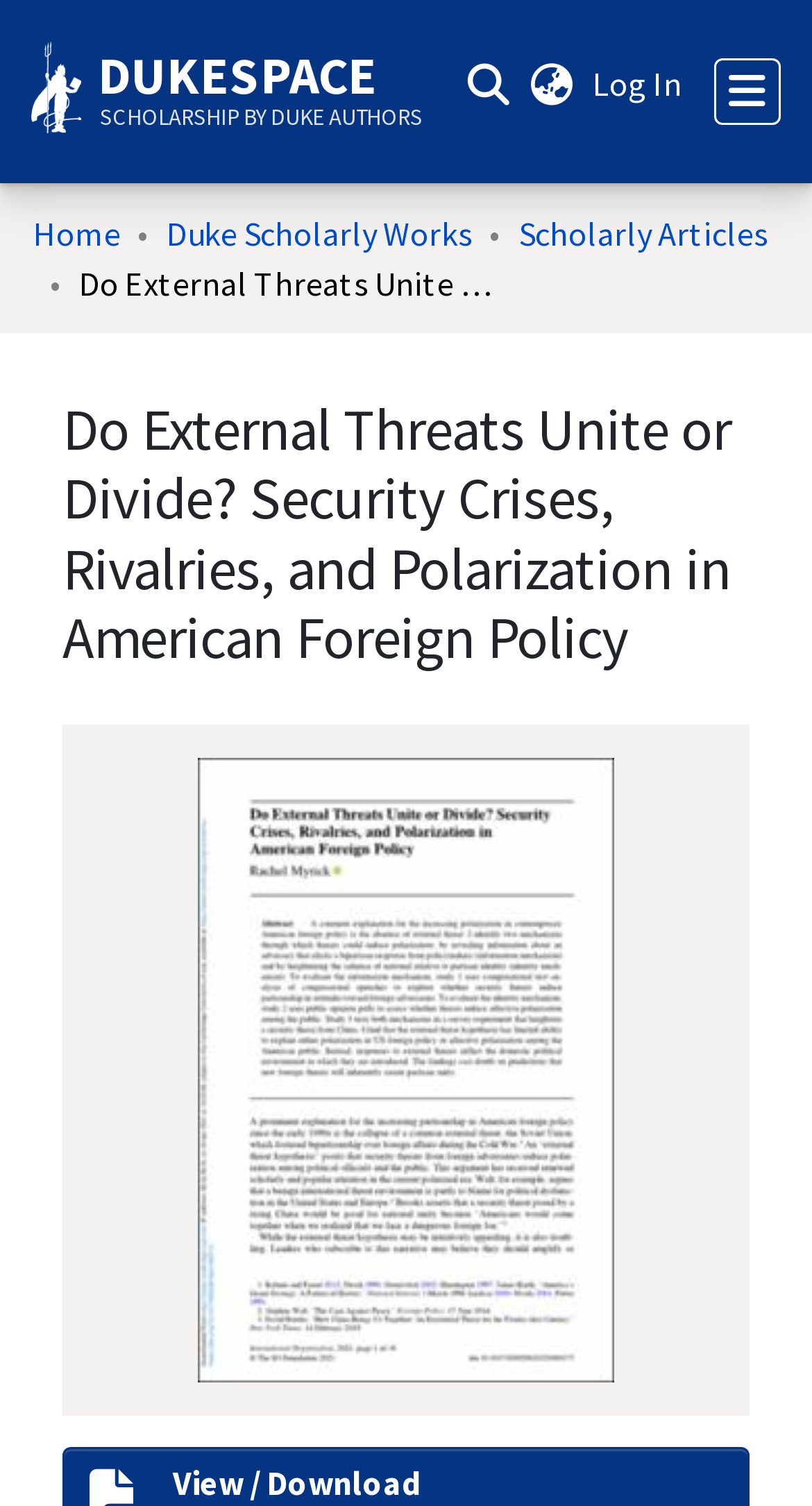Determine the bounding box coordinates of the clickable region to execute the instruction: "View the thumbnail image". The coordinates should be four float numbers between 0 and 1, denoted as [left, top, right, bottom].

[0.244, 0.503, 0.756, 0.917]